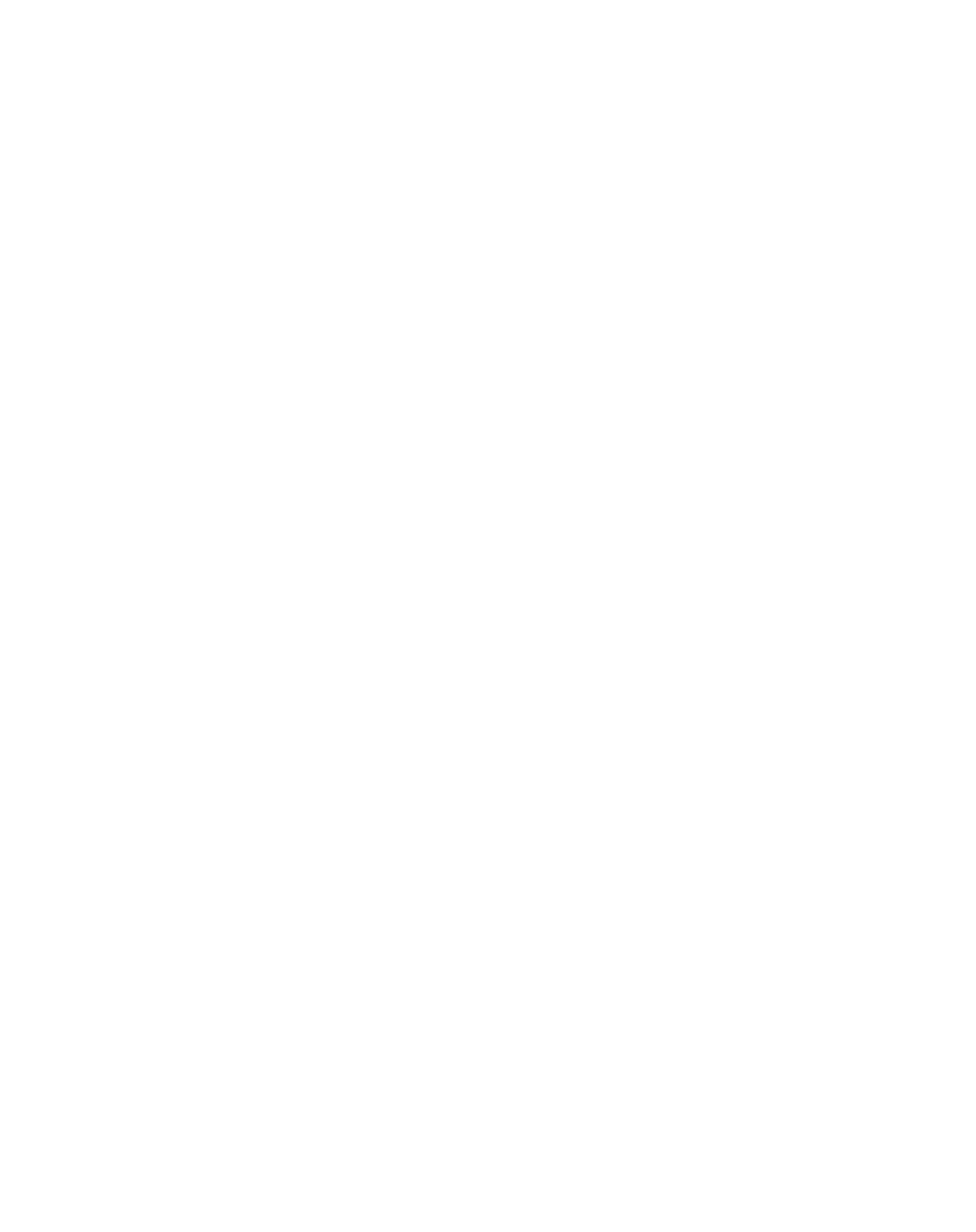Find the bounding box coordinates for the area you need to click to carry out the instruction: "Click on Contact". The coordinates should be four float numbers between 0 and 1, indicated as [left, top, right, bottom].

[0.78, 0.58, 0.902, 0.617]